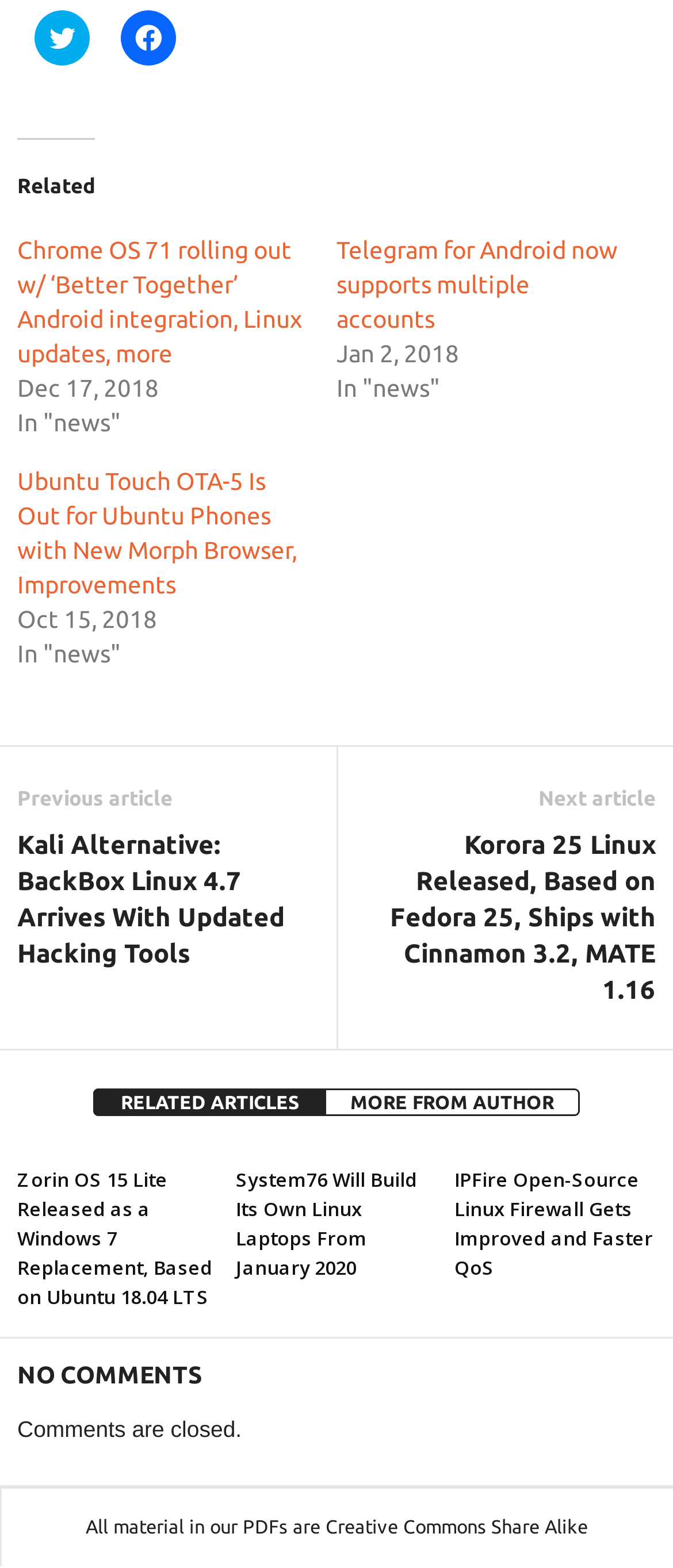What is the purpose of the 'Previous article' and 'Next article' links?
Please interpret the details in the image and answer the question thoroughly.

The 'Previous article' and 'Next article' links are likely used for navigation between articles on the webpage. They are placed in the footer section, which is a common location for pagination links. The presence of these links suggests that the webpage has multiple articles, and users can navigate between them using these links.